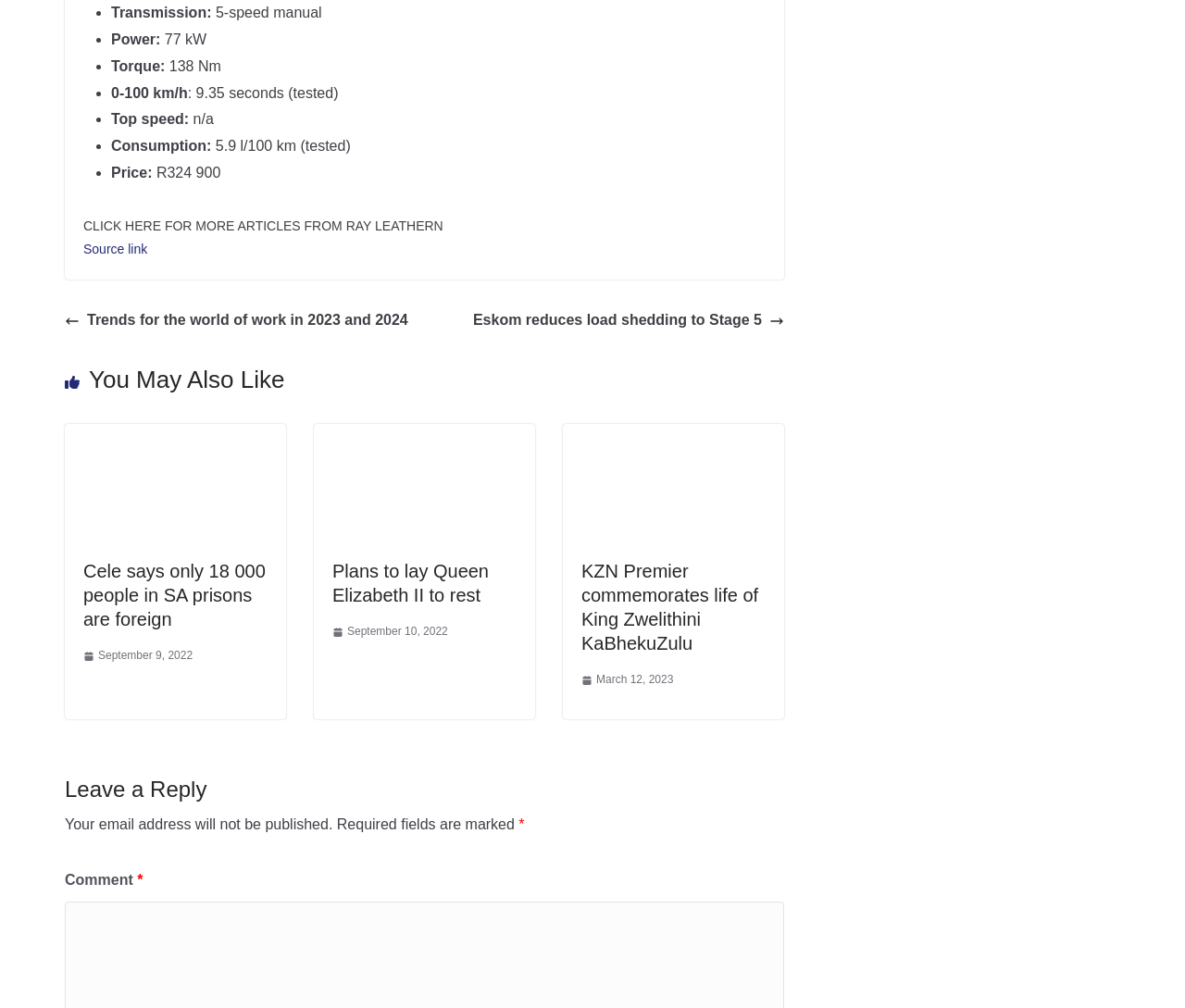Provide your answer to the question using just one word or phrase: What is the author of the article about Queen Elizabeth II?

Not specified